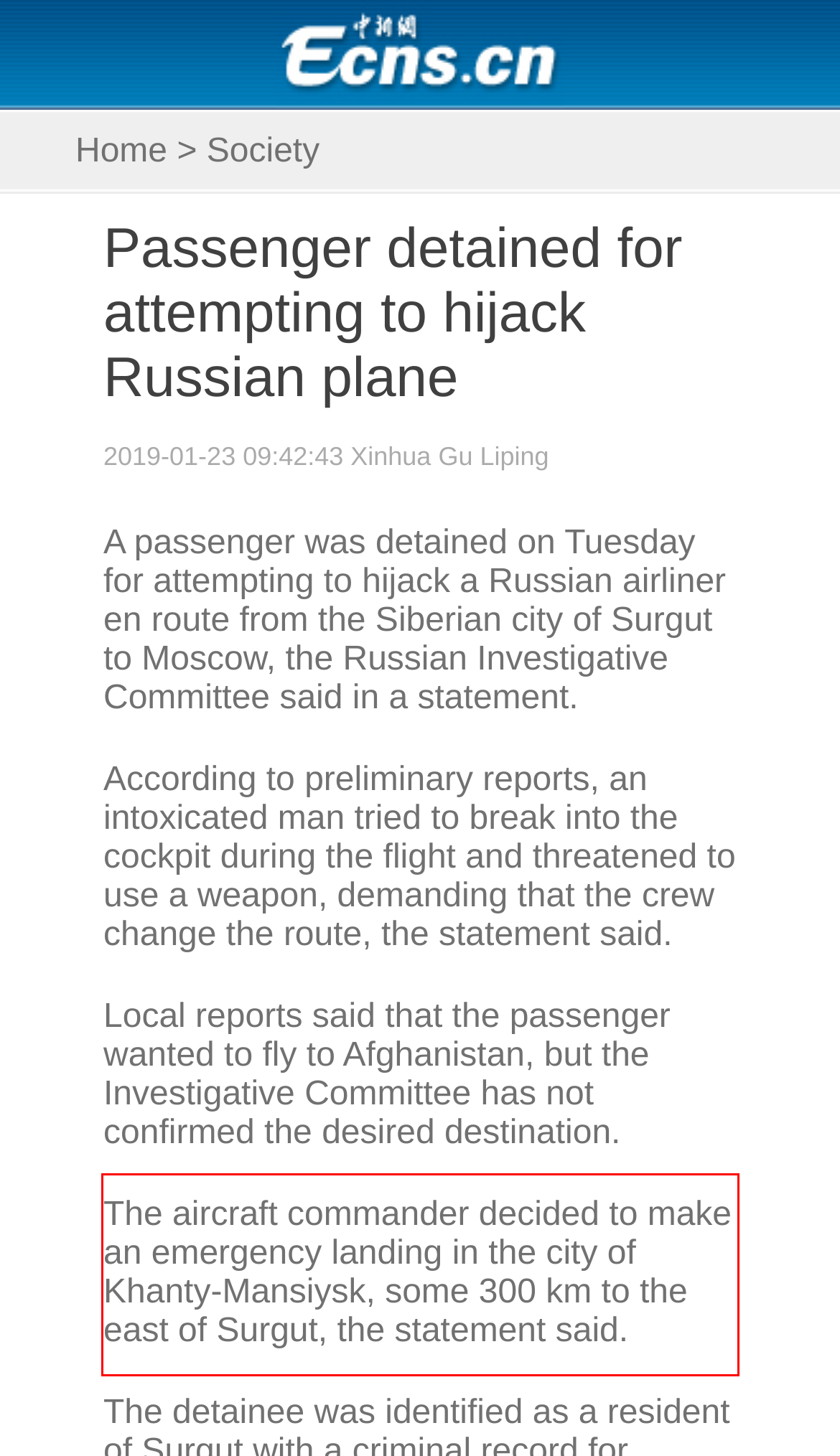Please examine the webpage screenshot containing a red bounding box and use OCR to recognize and output the text inside the red bounding box.

The aircraft commander decided to make an emergency landing in the city of Khanty-Mansiysk, some 300 km to the east of Surgut, the statement said.